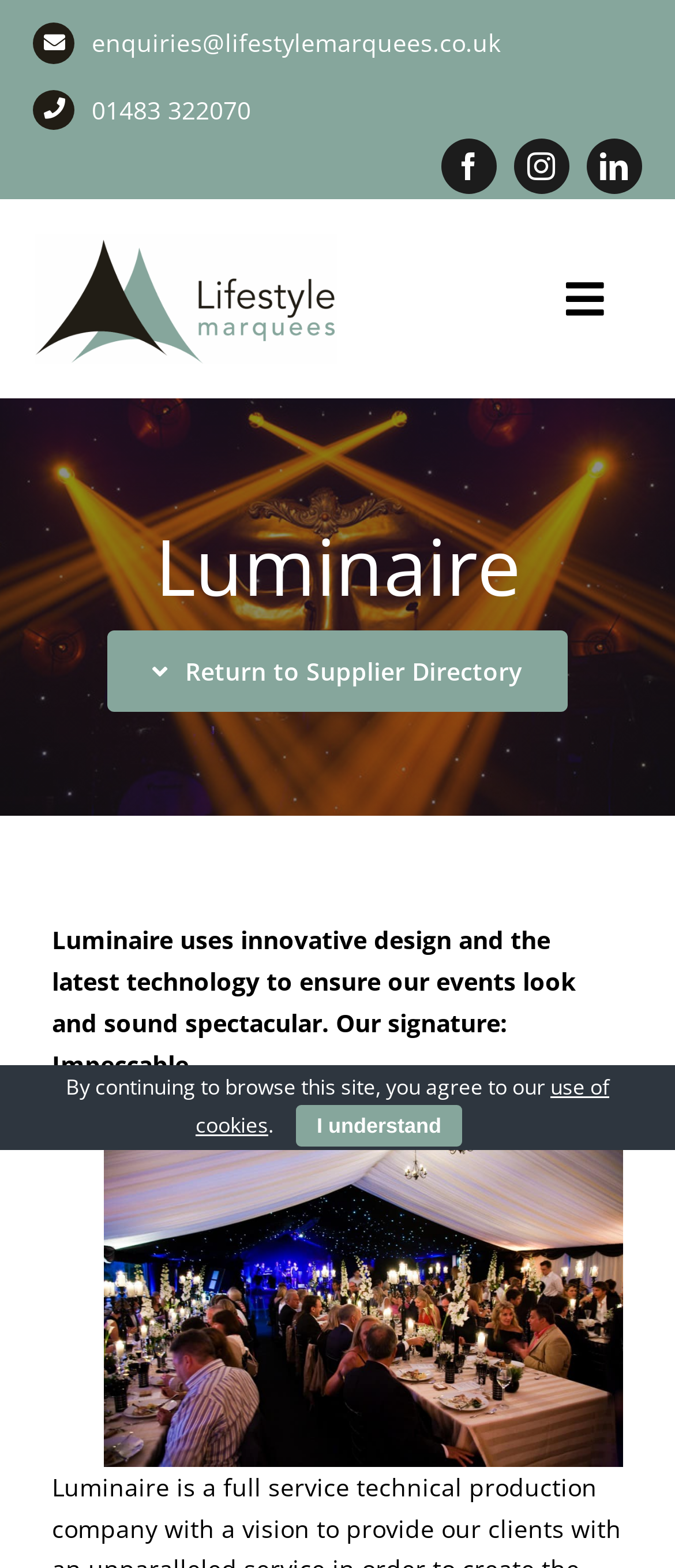Please provide a short answer using a single word or phrase for the question:
What is the tagline of the company?

Impeccable